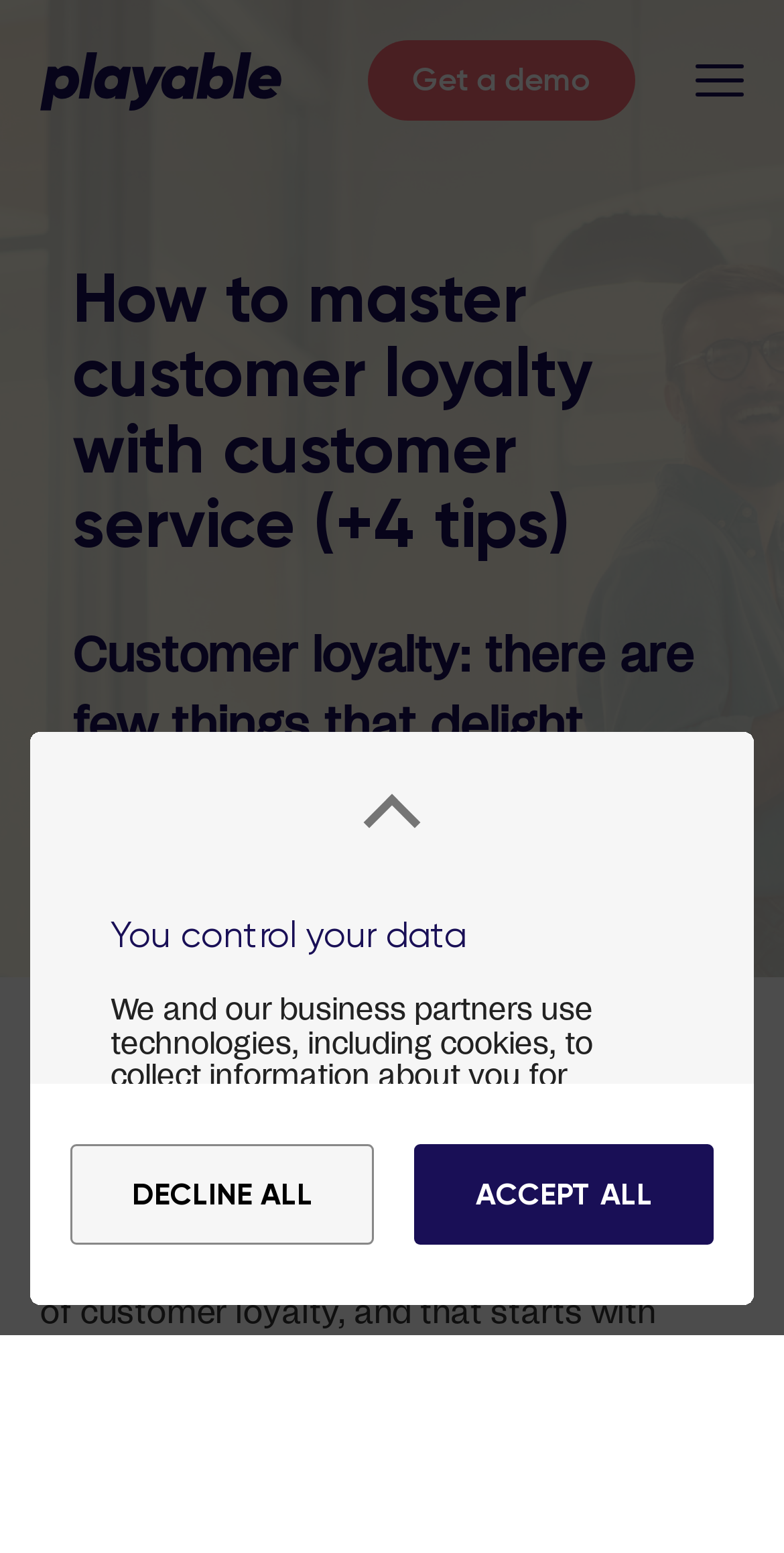Please locate and generate the primary heading on this webpage.

How
 
to
 
master
 
customer
 
loyalty
 
with
 
customer
 
service
 
(+4
 
tips)